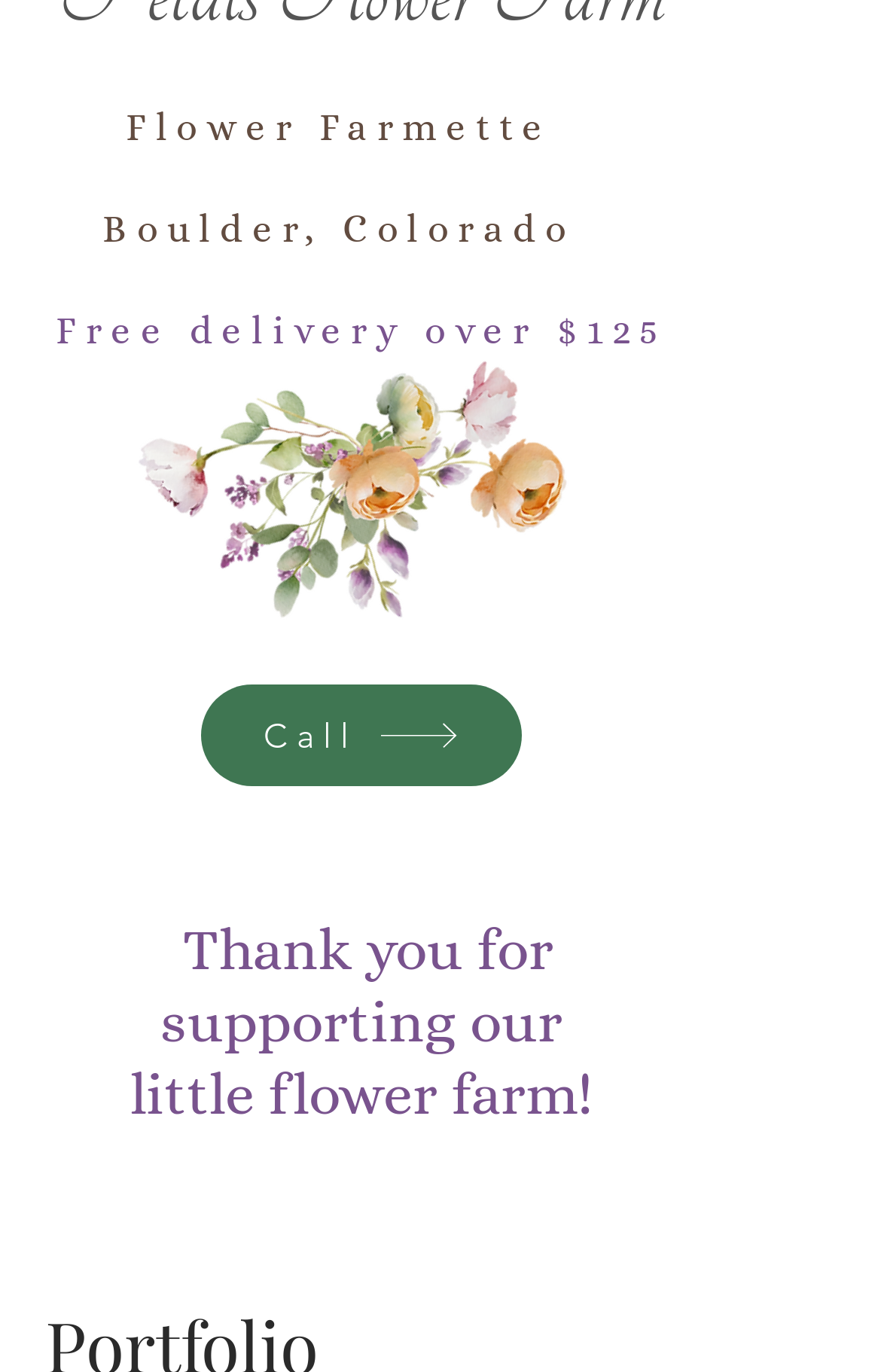Provide the bounding box coordinates for the specified HTML element described in this description: "Call". The coordinates should be four float numbers ranging from 0 to 1, in the format [left, top, right, bottom].

[0.228, 0.499, 0.592, 0.573]